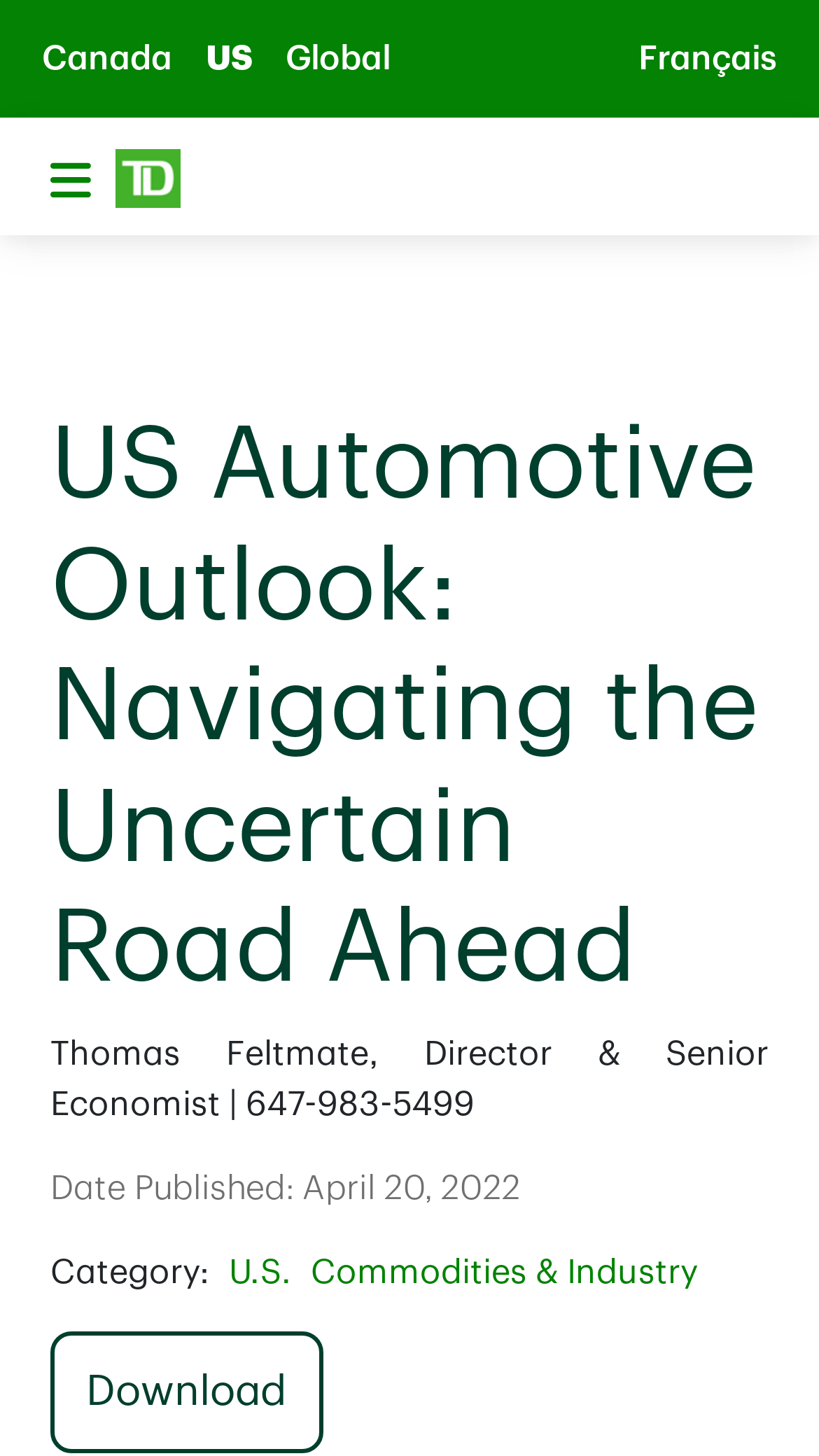Please provide a brief answer to the question using only one word or phrase: 
What is the name of the bank?

TD Canada Trust